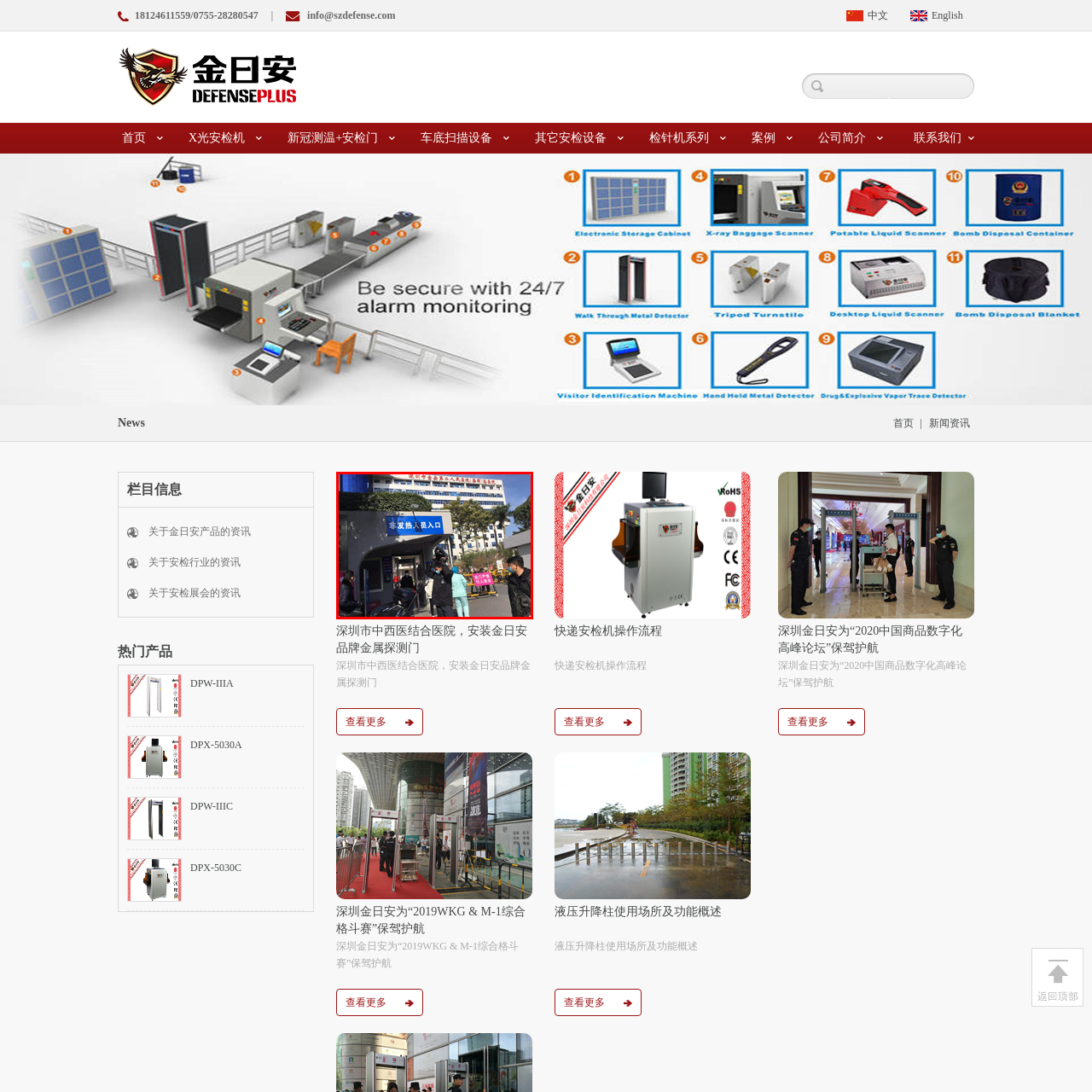Describe in detail what is happening in the image highlighted by the red border.

The image depicts the entrance of the Shenzhen Traditional Chinese and Western Medicine Hospital, clearly marked with the sign "非发热人员入口" ("Non-fever Entry"). In the foreground, several individuals, including a cameraman capturing footage, are present. The setting shows a well-established hospital with a multi-story building in the background, indicating a structured environment for healthcare services. Strong sunlight illuminates the area, while barriers can be seen, likely part of a health safety protocol. The scene illustrates the hospital's efforts to manage entry points during health checks, particularly in response to public health measures.